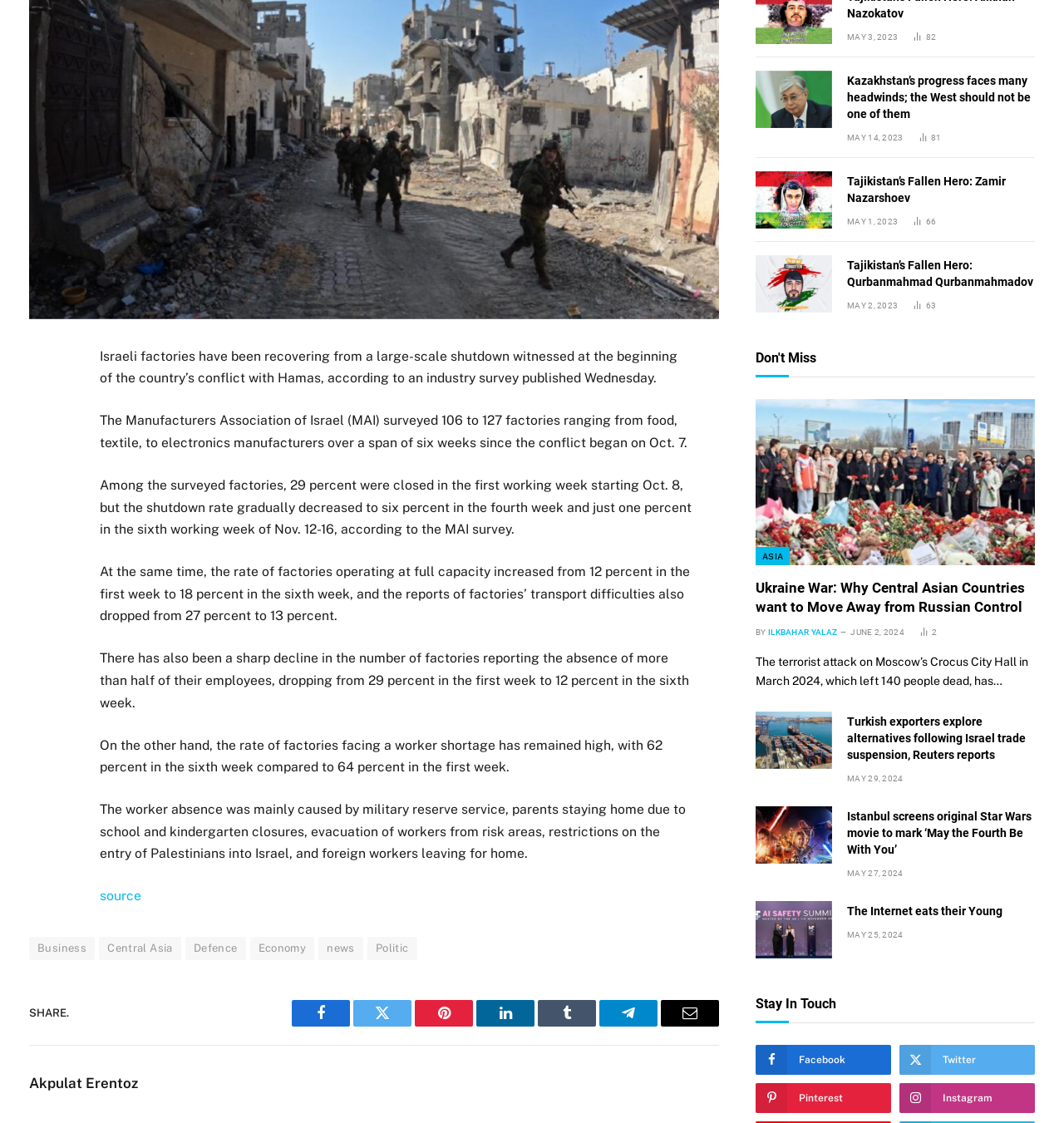Determine the bounding box coordinates of the UI element described below. Use the format (top-left x, top-left y, bottom-right x, bottom-right y) with floating point numbers between 0 and 1: Ilkbahar Yalaz

[0.722, 0.559, 0.787, 0.567]